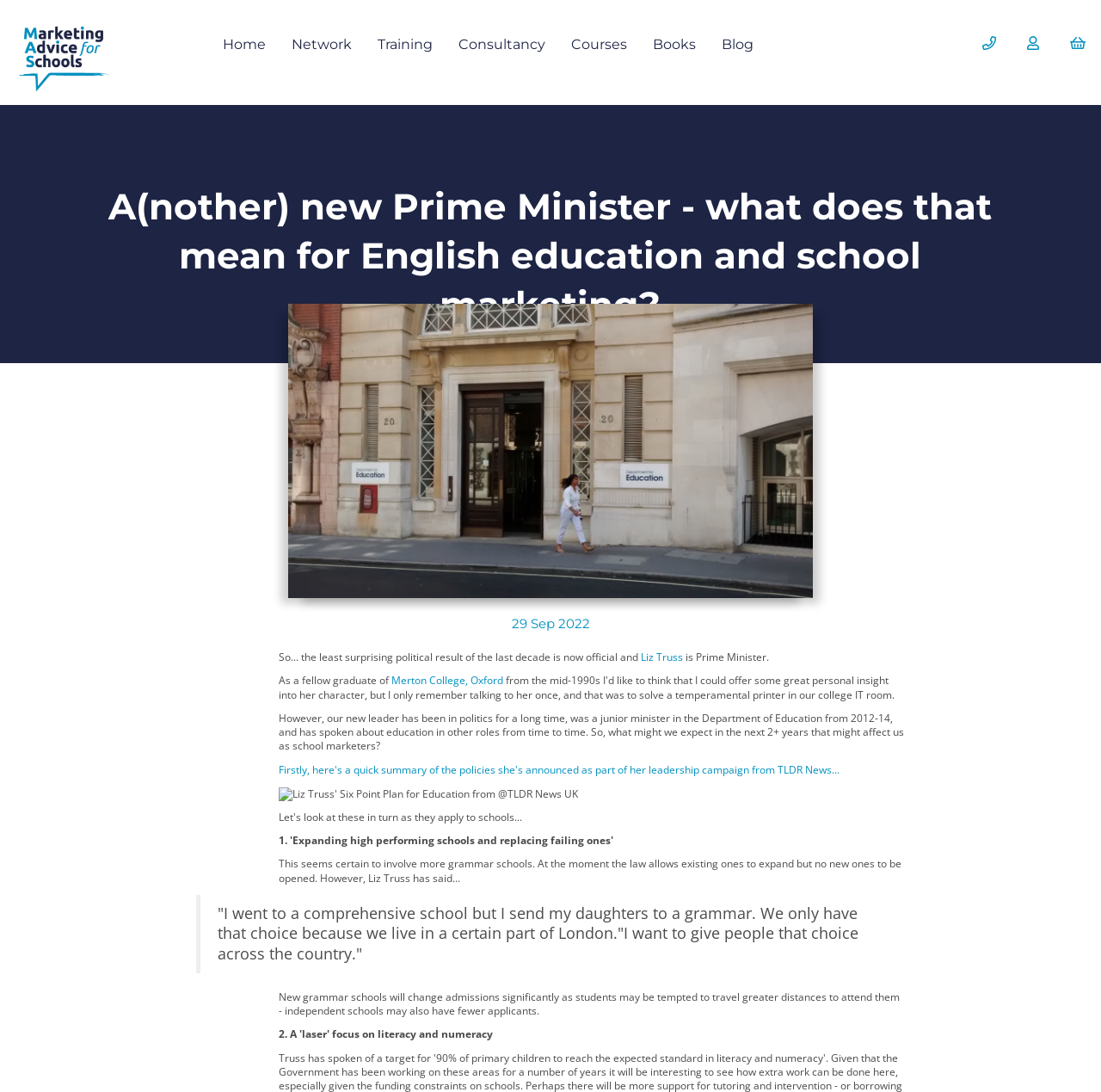Please indicate the bounding box coordinates for the clickable area to complete the following task: "View the 'Six Point Plan for Education' image". The coordinates should be specified as four float numbers between 0 and 1, i.e., [left, top, right, bottom].

[0.253, 0.721, 0.525, 0.733]